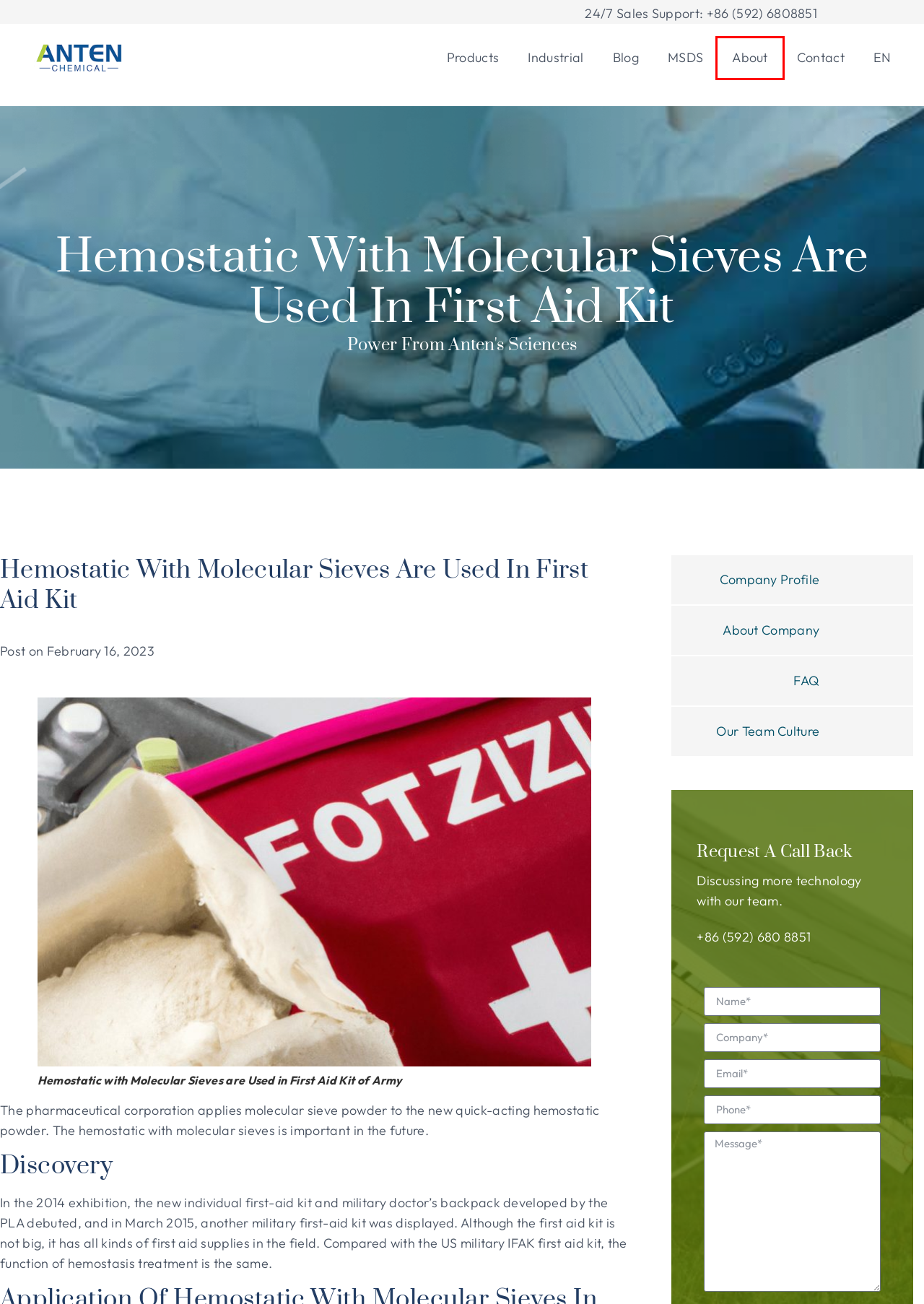You have received a screenshot of a webpage with a red bounding box indicating a UI element. Please determine the most fitting webpage description that matches the new webpage after clicking on the indicated element. The choices are:
A. Products | Antenchem
B. Supply Zeolite Molecular Sieve Catalysts Silica Silicate
C. Exploring Our Blog - 1 Of 7 More Applications, 24/7 Support
D. Get MSDS And TDS | Material Safety Data Sheet
E. Company Profile | Anten Chemical Co., Ltd.
F. Contact And Technology Support Of Materials | Antenchem
G. About | Anten Chemical Co., Ltd.
H. Industrial | Antenchem

G